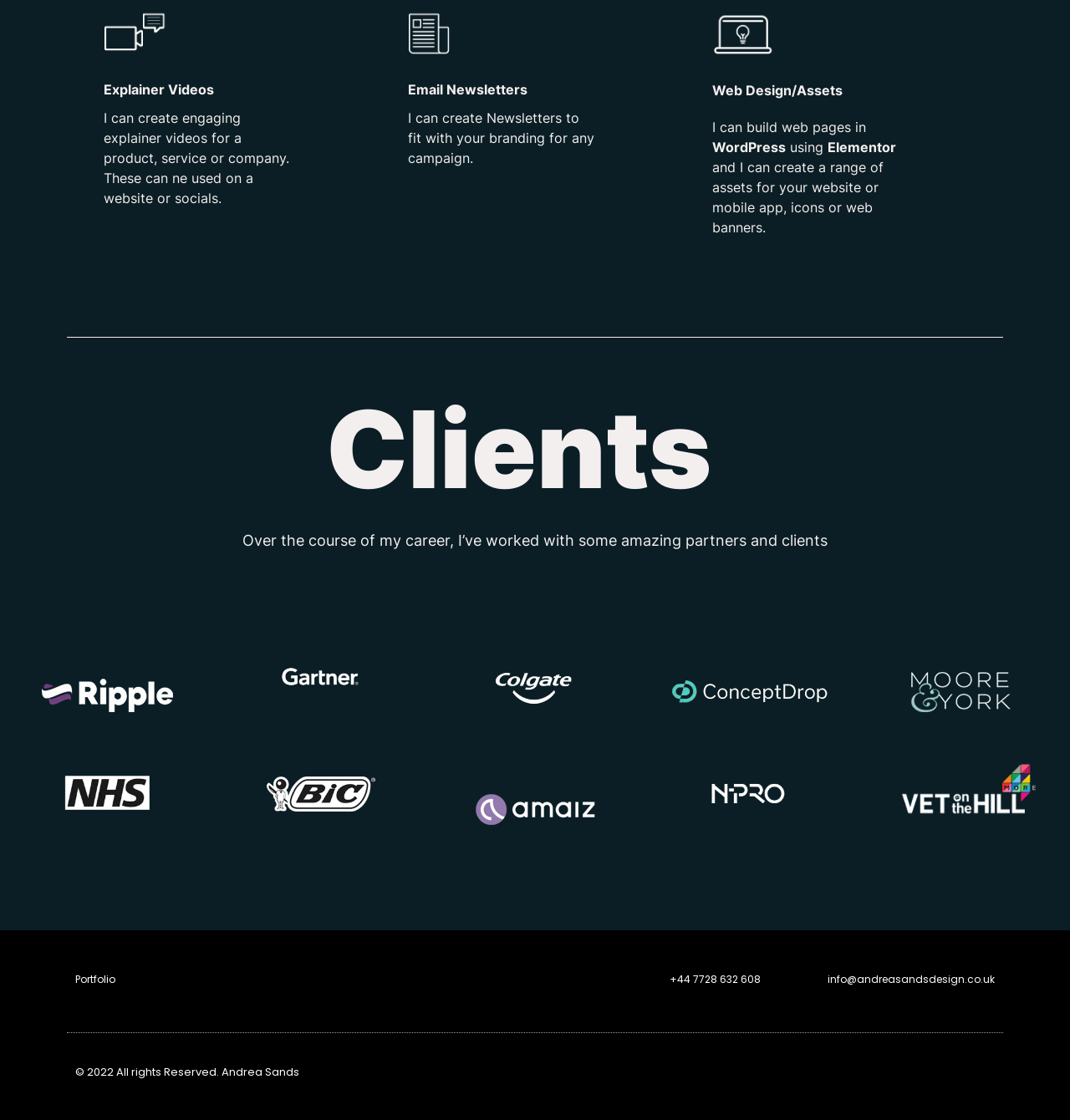What platform can be used for web design?
By examining the image, provide a one-word or phrase answer.

WordPress